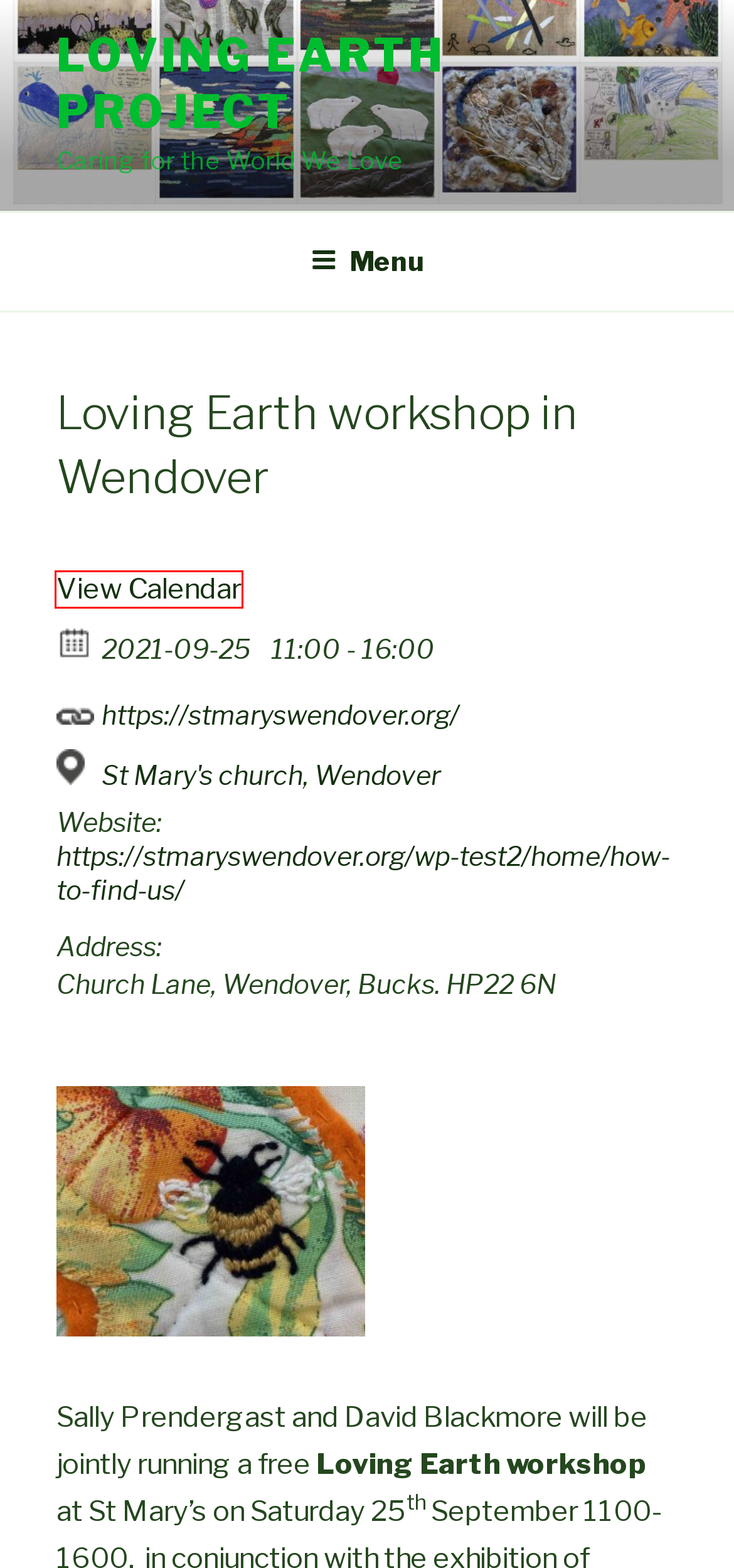Examine the screenshot of a webpage with a red bounding box around a specific UI element. Identify which webpage description best matches the new webpage that appears after clicking the element in the red bounding box. Here are the candidates:
A. April 2022 – Loving Earth Project
B. Calendar – Loving Earth Project
C. April 2020 – Loving Earth Project
D. Log In ‹ Loving Earth Project — WordPress
E. St Mary’s church, Wendover – Loving Earth Project
F. June 2021 – Loving Earth Project
G. St Mary's Church, Wendover
H. Loving Earth Project – Caring for the World We Love

B